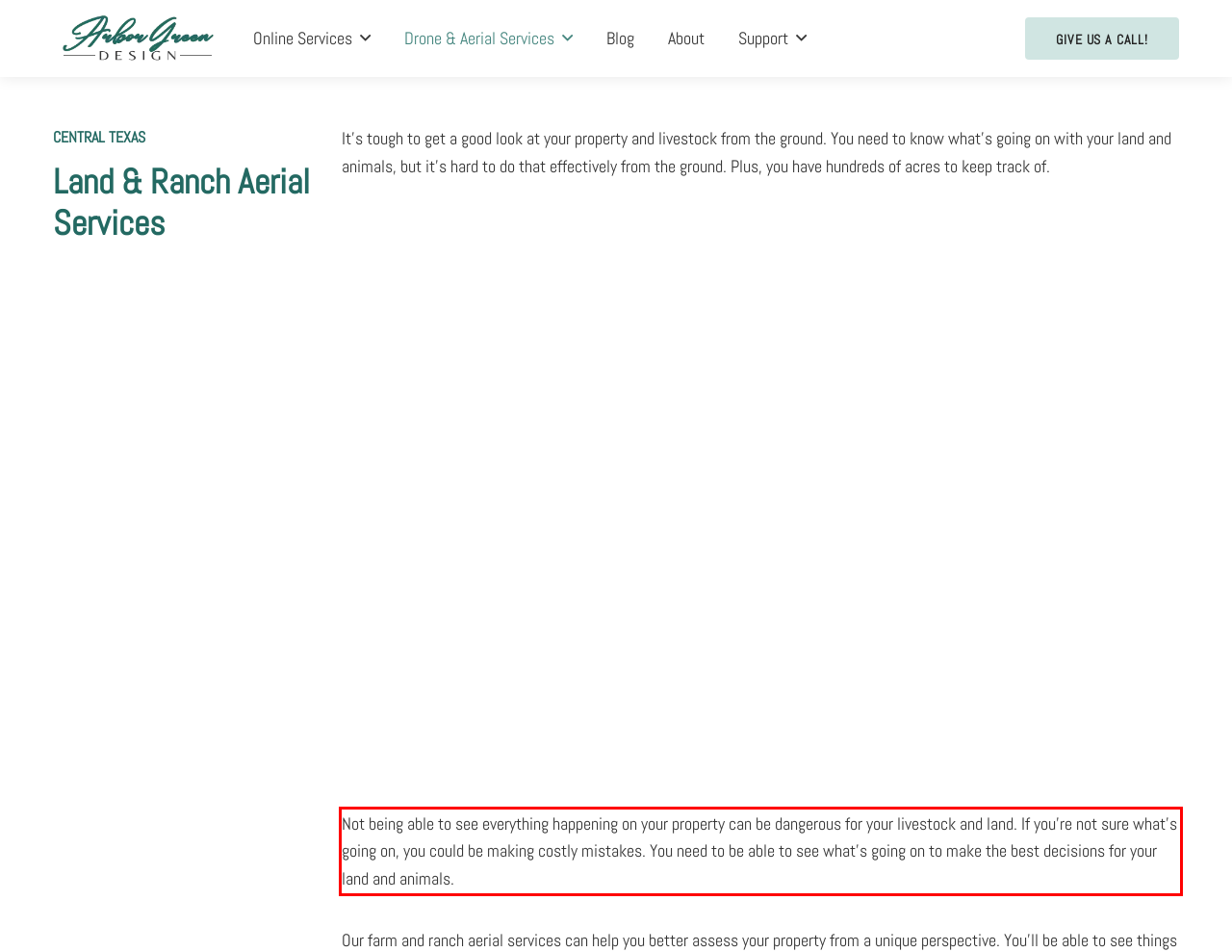You are provided with a screenshot of a webpage that includes a red bounding box. Extract and generate the text content found within the red bounding box.

Not being able to see everything happening on your property can be dangerous for your livestock and land. If you’re not sure what’s going on, you could be making costly mistakes. You need to be able to see what’s going on to make the best decisions for your land and animals.